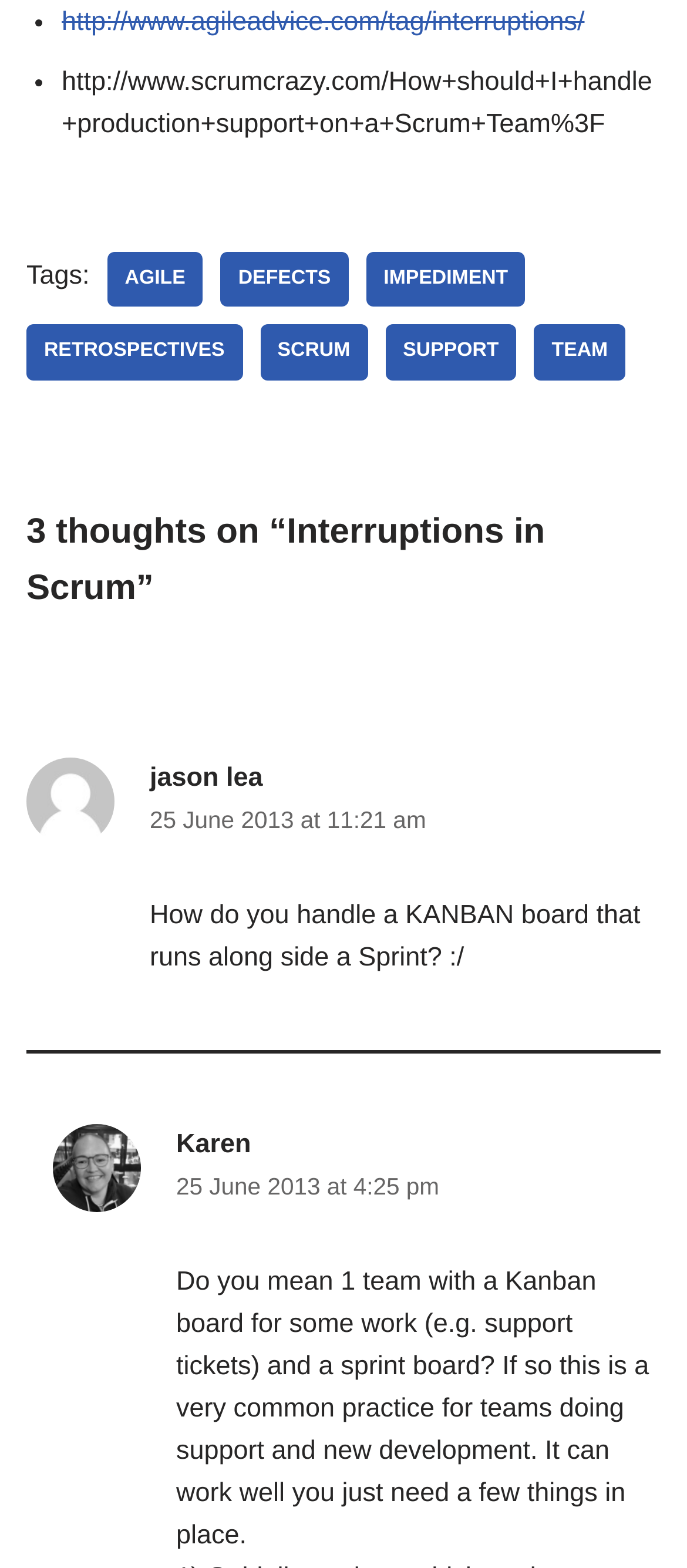Determine the bounding box coordinates of the clickable area required to perform the following instruction: "Click on the 'AGILE' tag". The coordinates should be represented as four float numbers between 0 and 1: [left, top, right, bottom].

[0.156, 0.161, 0.296, 0.196]